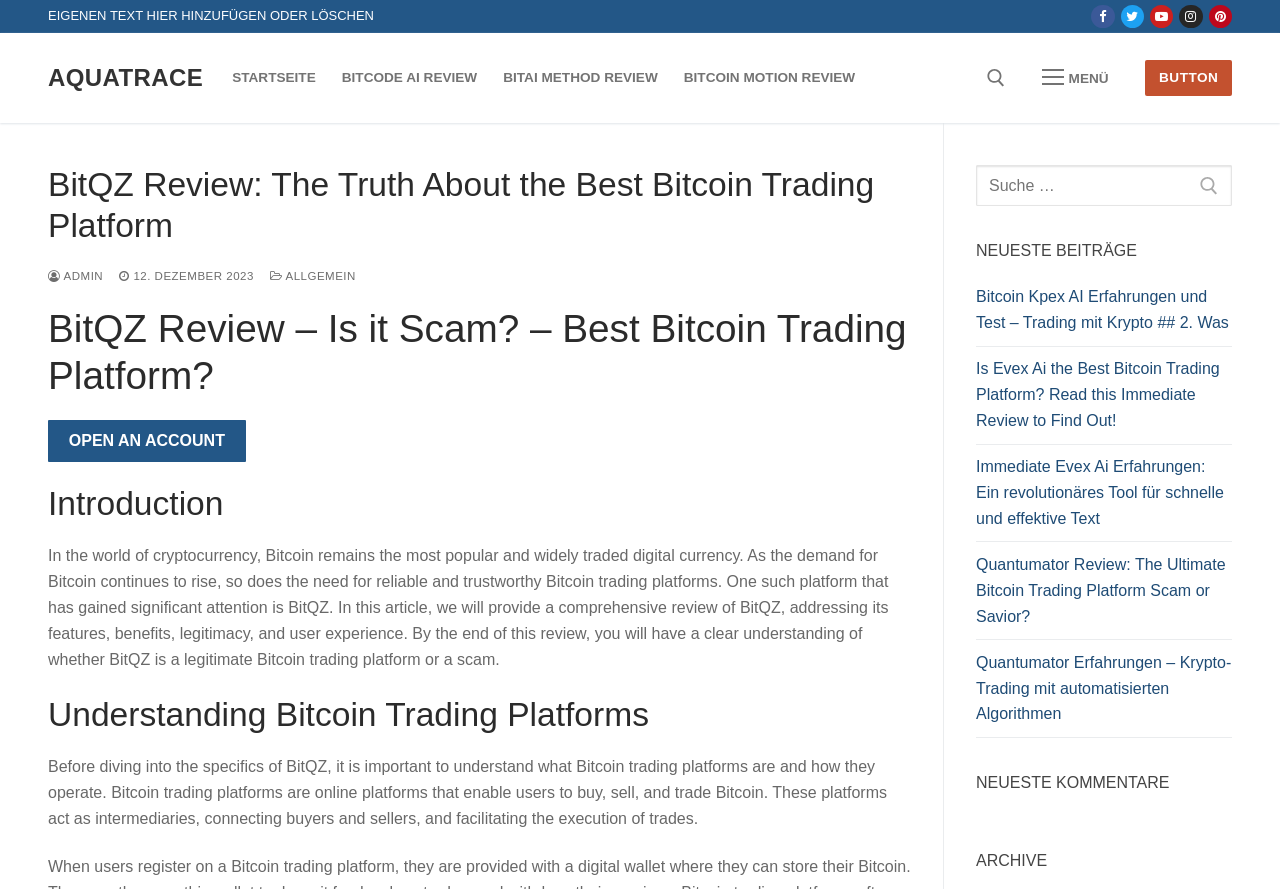Write an extensive caption that covers every aspect of the webpage.

This webpage is a review of BitQZ, a Bitcoin trading platform. At the top, there are social media links to Facebook, Twitter, Youtube, Instagram, and Pinterest. Below these links, there is a navigation menu with options such as "AQUATRACE", "STARTSEITE", "BITCODE AI REVIEW", "BITAI METHOD REVIEW", and "BITCOIN MOTION REVIEW". 

On the right side of the page, there is a search bar with a submit button. Below the search bar, there is a menu button labeled "MENÜ". 

The main content of the page is a review of BitQZ, which includes headings such as "BitQZ Review: The Truth About the Best Bitcoin Trading Platform", "Introduction", "Understanding Bitcoin Trading Platforms", and more. The review provides a comprehensive overview of BitQZ, covering its features, benefits, legitimacy, and user experience.

In the middle of the page, there is a call-to-action button "OPEN AN ACCOUNT". Below the review, there are sections for "NEUESTE BEITRÄGE" (latest posts), "NEUESTE KOMMENTARE" (latest comments), and "ARCHIVE". These sections contain links to other articles and reviews related to Bitcoin trading platforms.